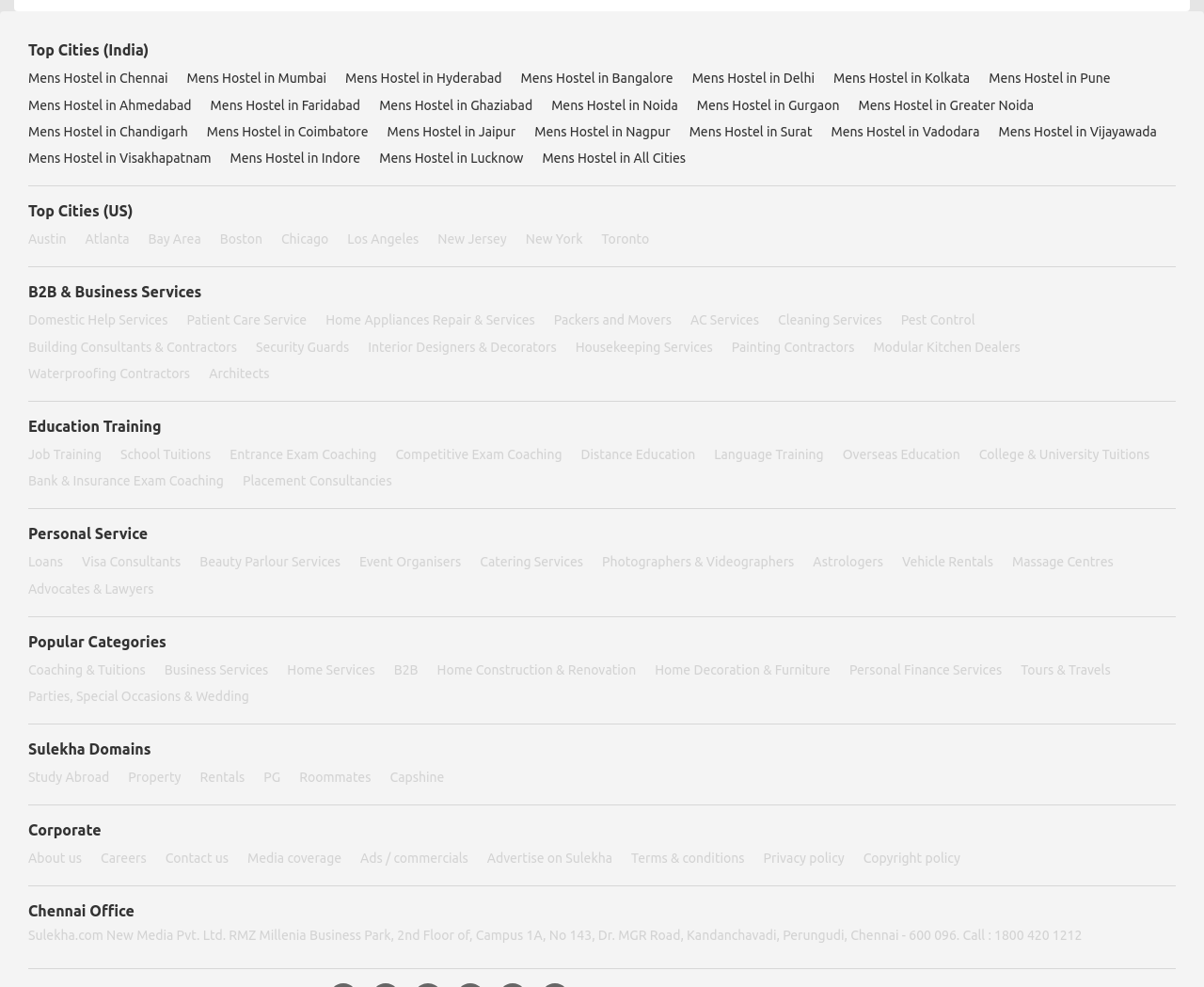Please specify the bounding box coordinates of the area that should be clicked to accomplish the following instruction: "Click on Mens Hostel in Chennai". The coordinates should consist of four float numbers between 0 and 1, i.e., [left, top, right, bottom].

[0.023, 0.066, 0.139, 0.093]